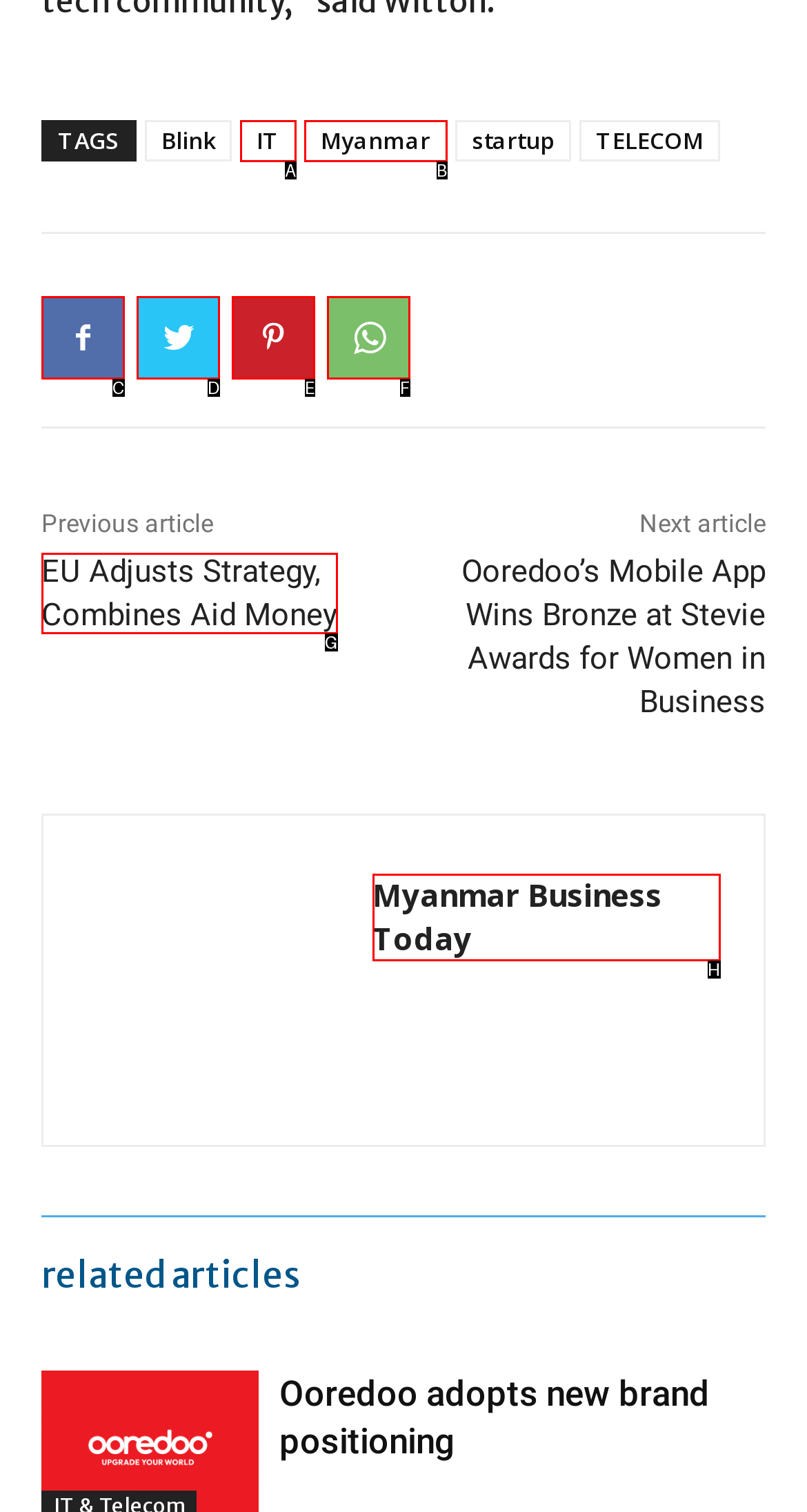Given the description: Myanmar, identify the matching option. Answer with the corresponding letter.

B